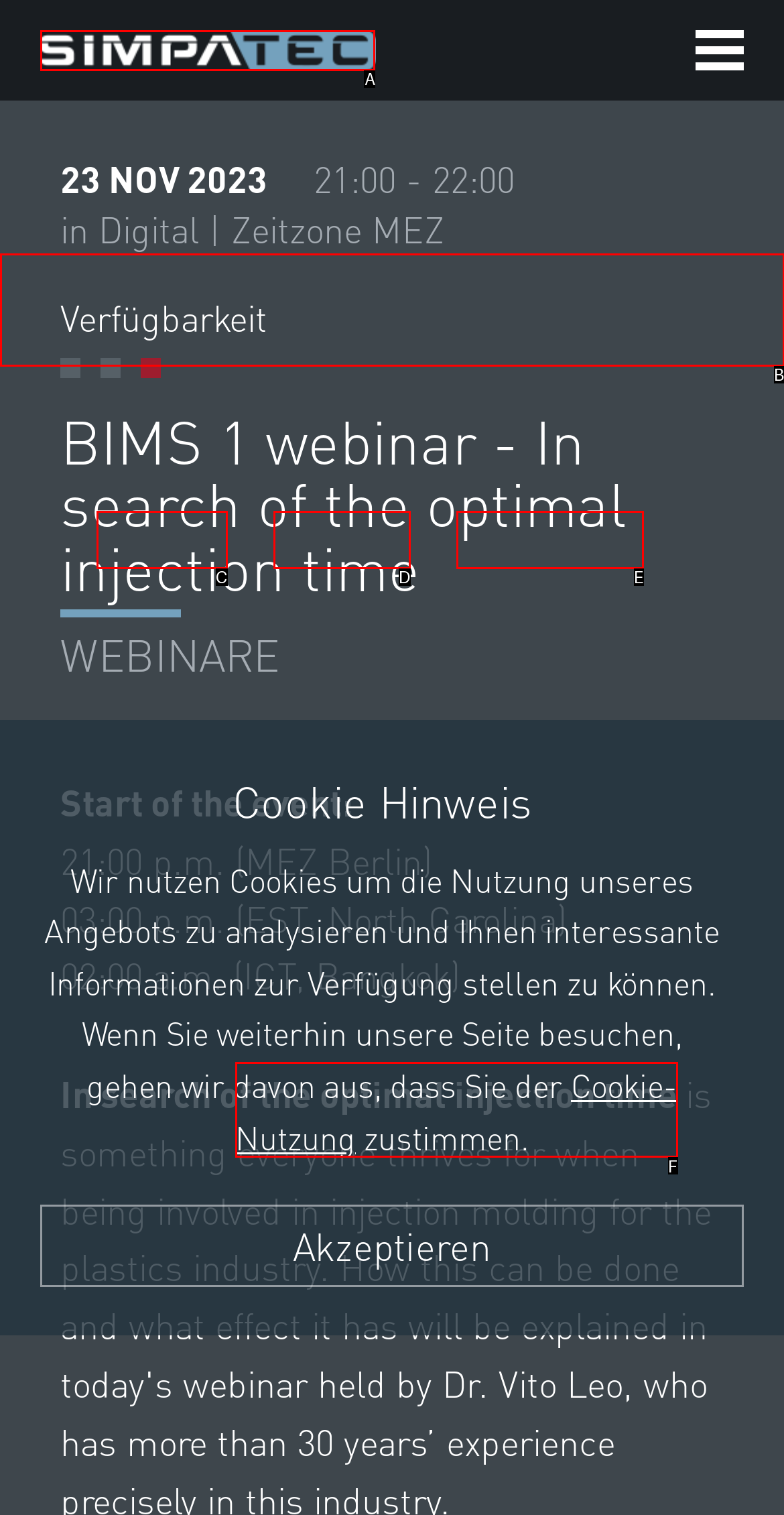Given the description: title="Simpatec Logo", identify the matching HTML element. Provide the letter of the correct option.

A